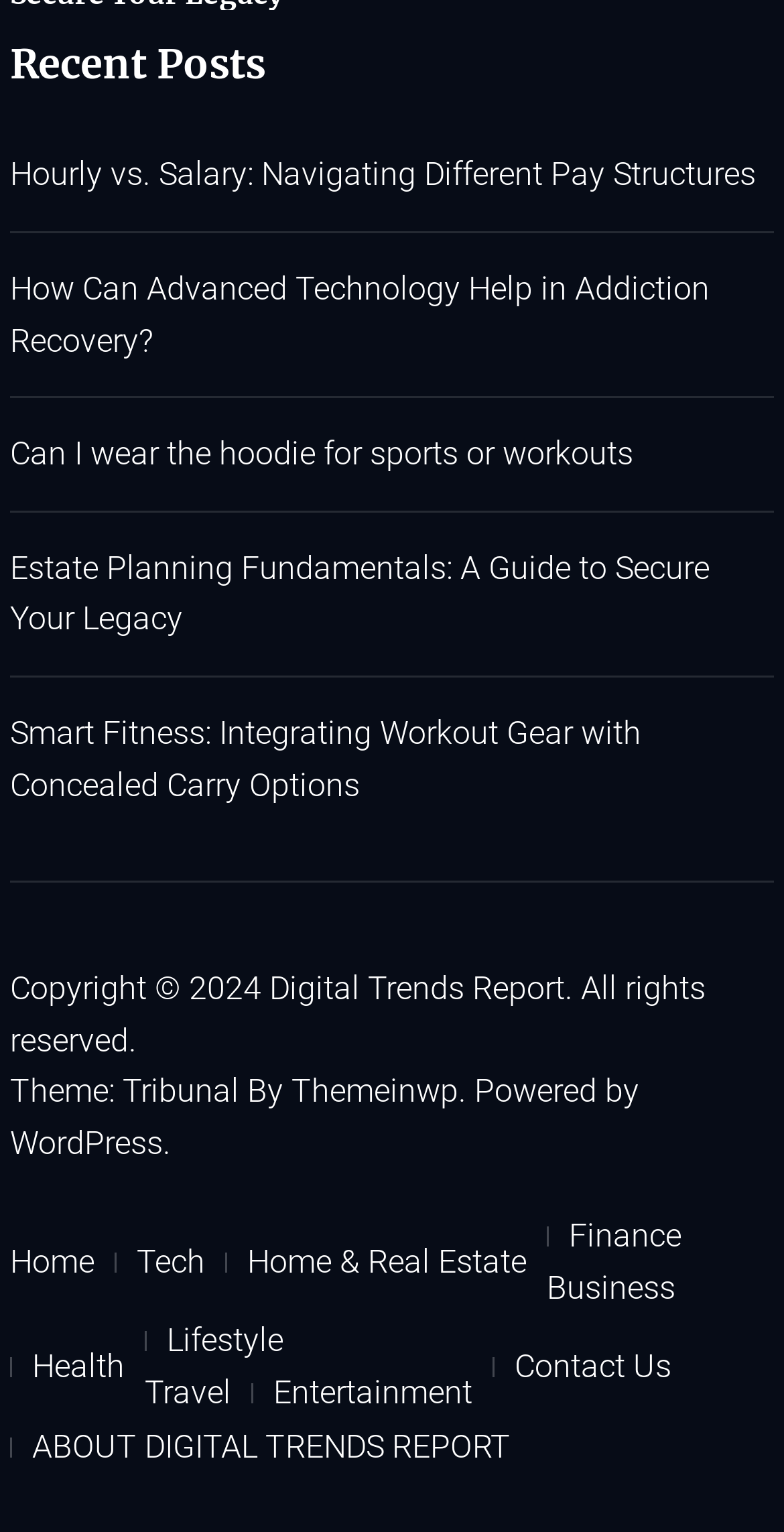Identify the bounding box coordinates for the region to click in order to carry out this instruction: "Read about hourly vs salary pay structures". Provide the coordinates using four float numbers between 0 and 1, formatted as [left, top, right, bottom].

[0.013, 0.098, 0.981, 0.131]